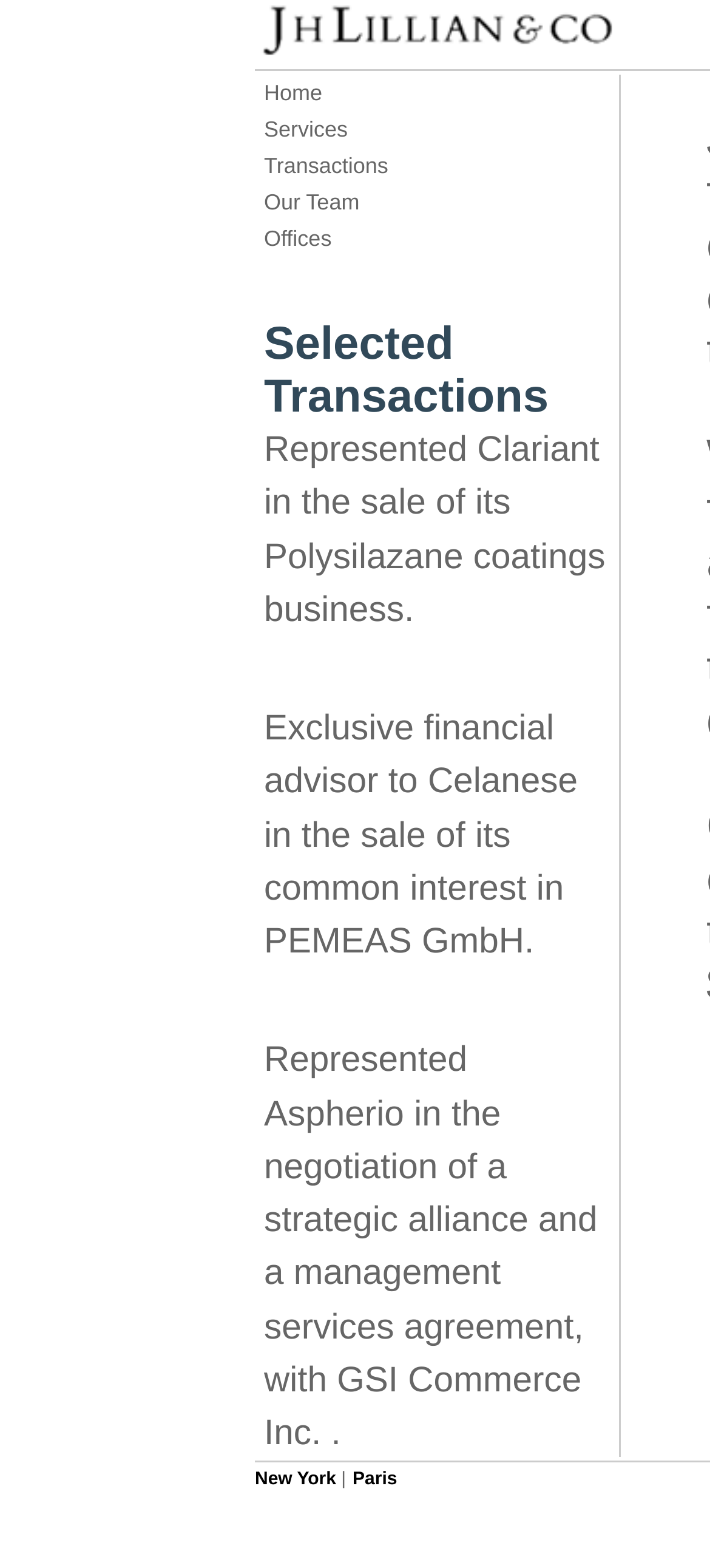Pinpoint the bounding box coordinates of the clickable element to carry out the following instruction: "Learn more about Services."

[0.359, 0.071, 0.872, 0.094]